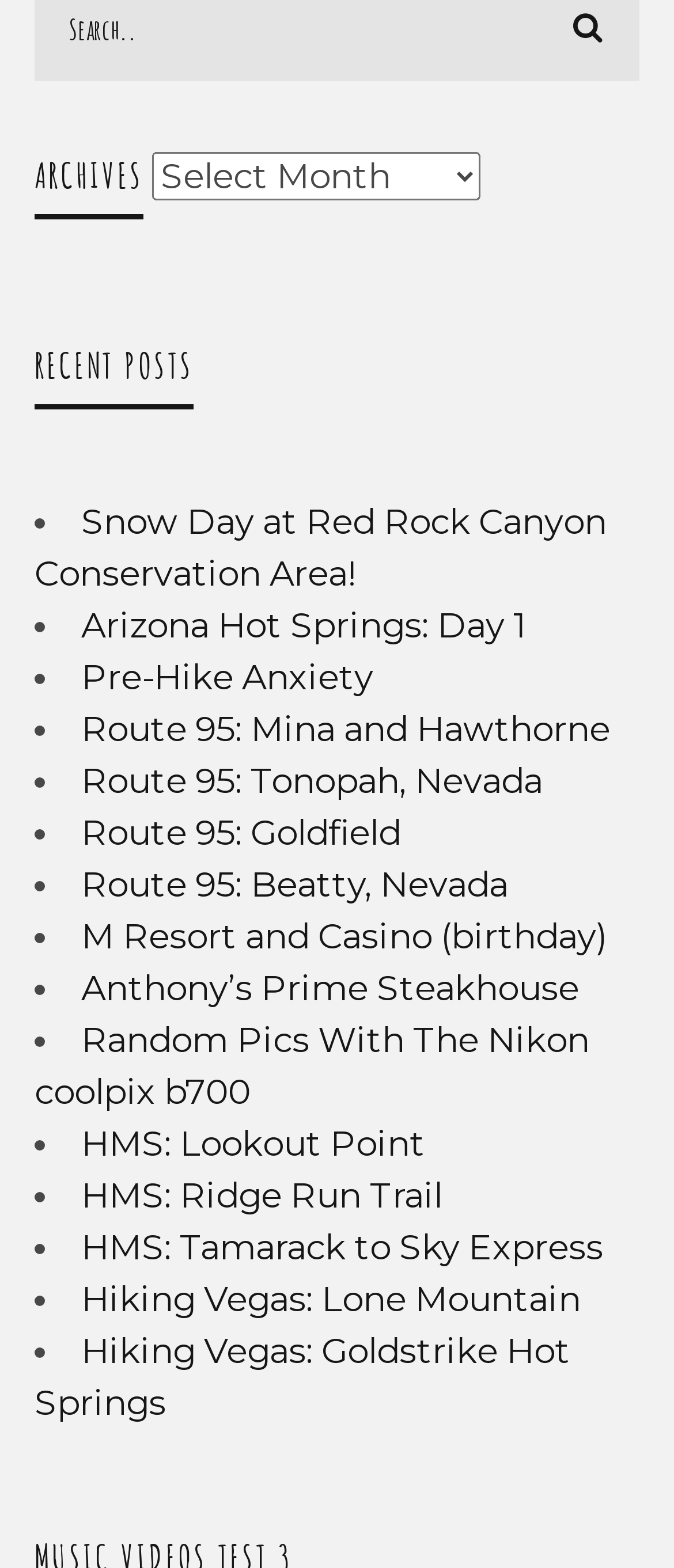Pinpoint the bounding box coordinates of the clickable area needed to execute the instruction: "Explore 'Route 95: Tonopah, Nevada' link". The coordinates should be specified as four float numbers between 0 and 1, i.e., [left, top, right, bottom].

[0.121, 0.485, 0.805, 0.511]